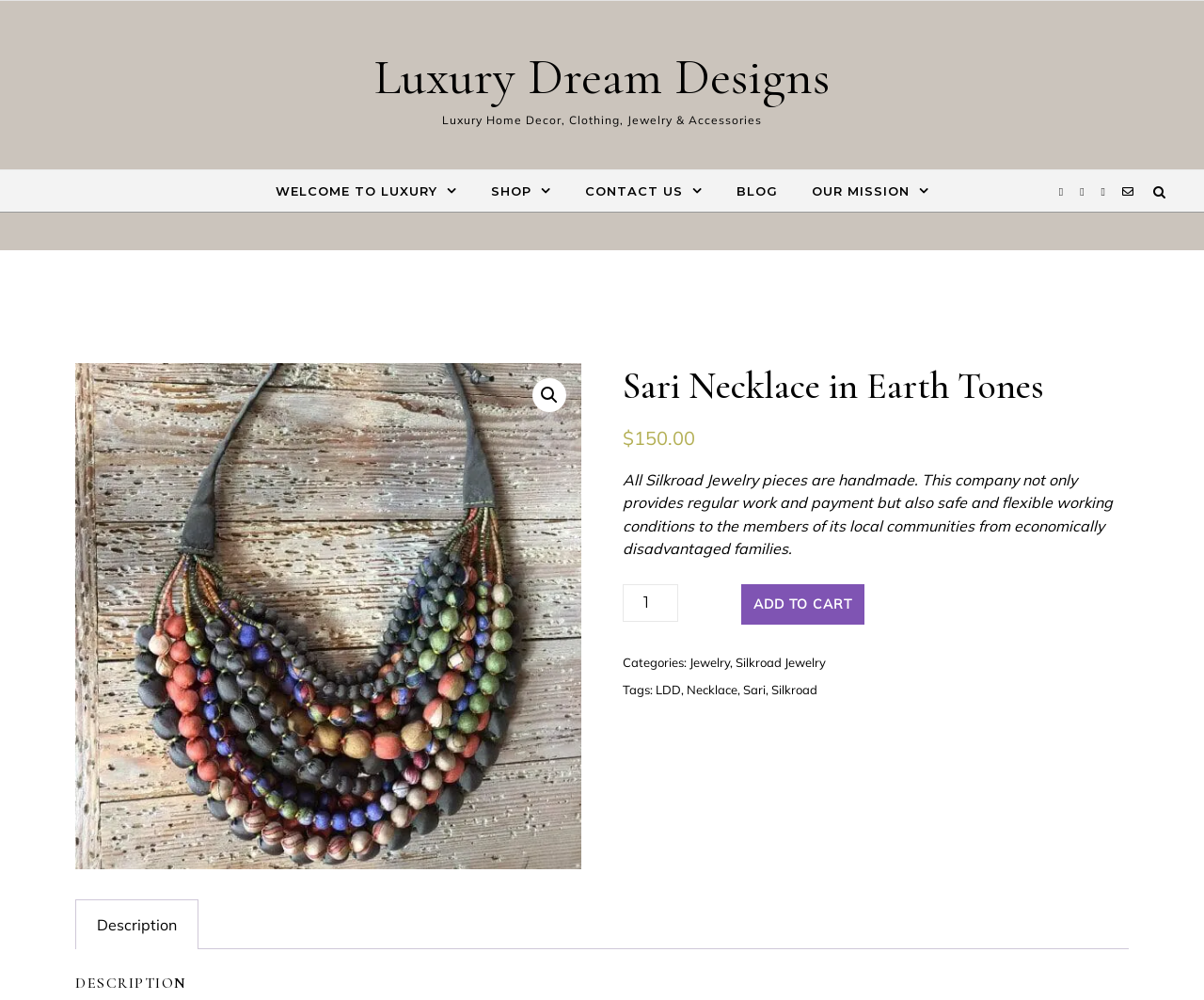Give a one-word or one-phrase response to the question:
How many strands does the necklace have?

Thirteen